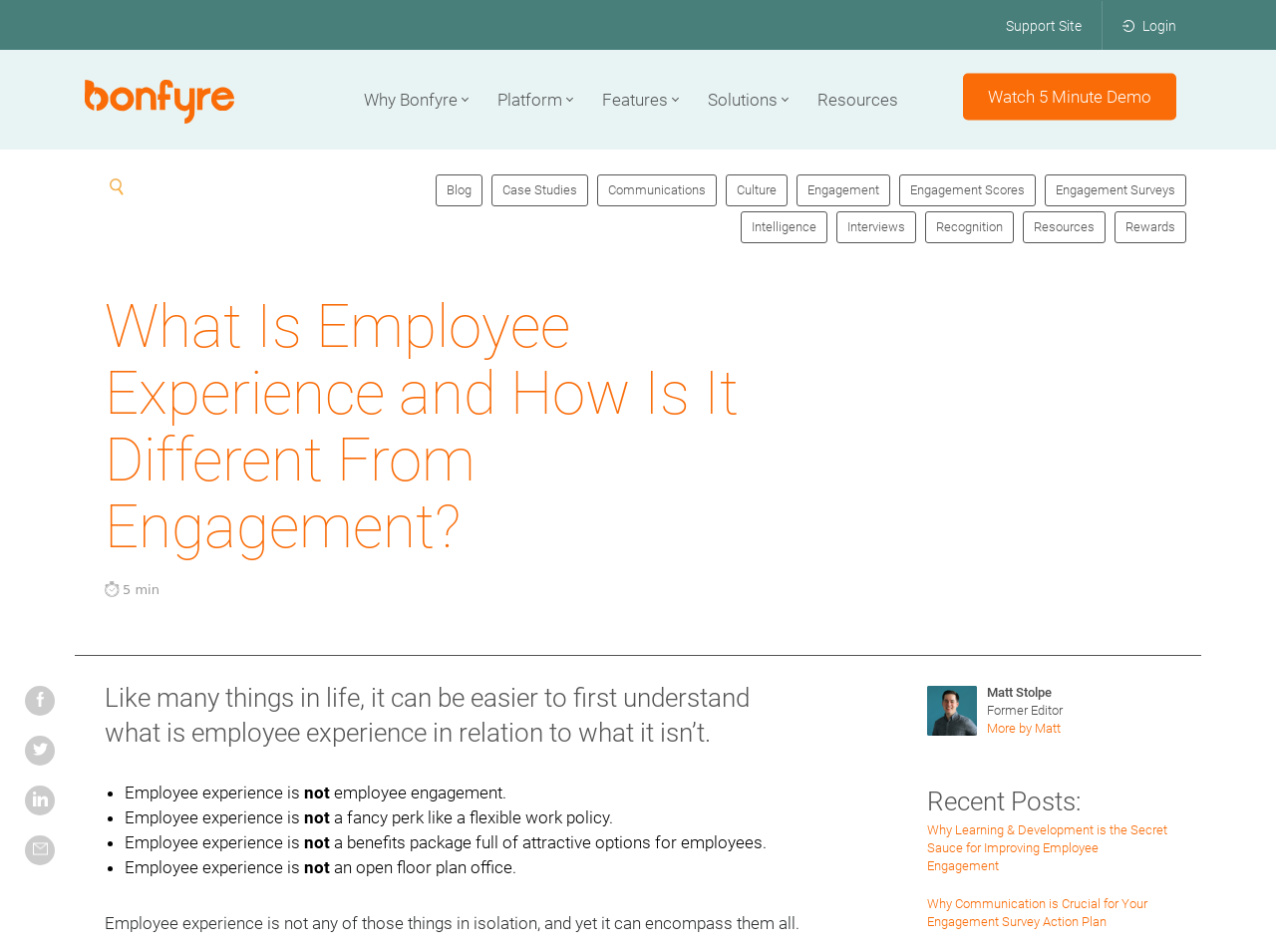Answer succinctly with a single word or phrase:
What is the author's name of the article?

Matt Stolpe